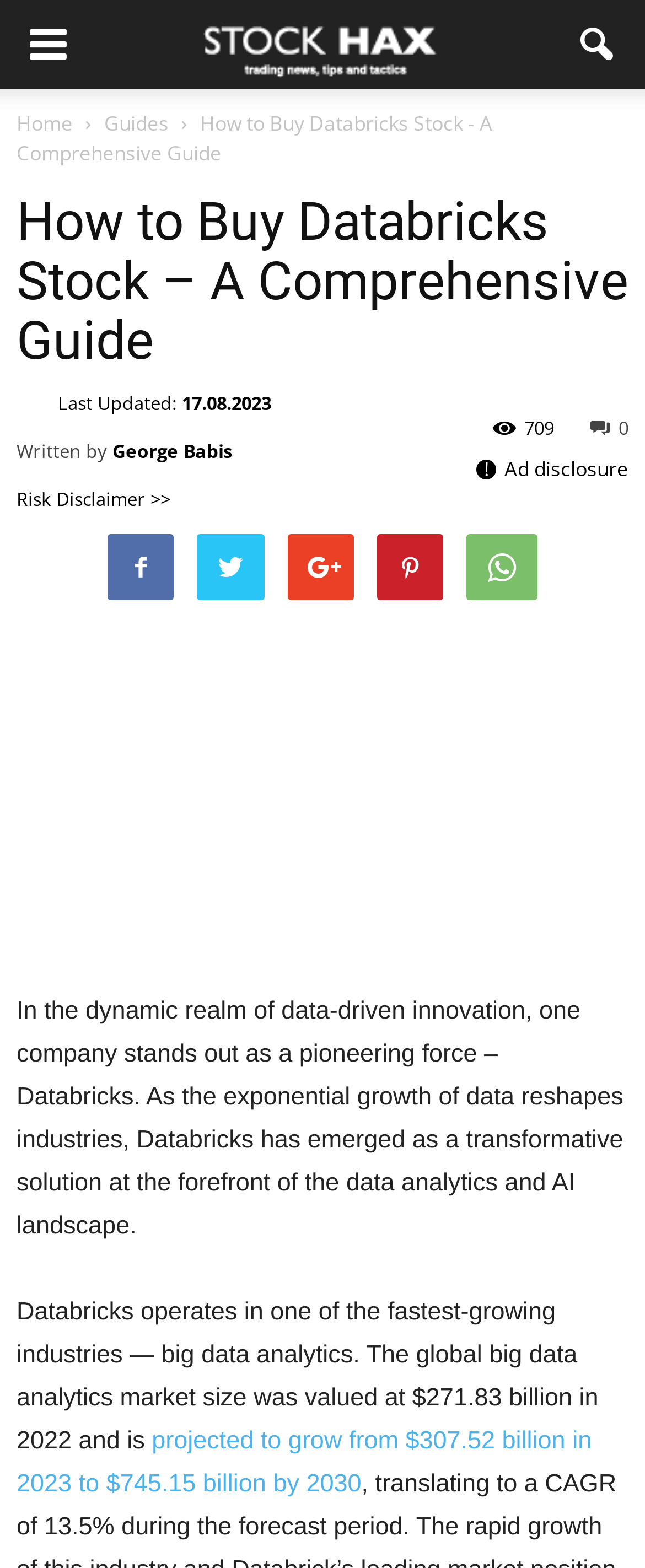Pinpoint the bounding box coordinates of the element to be clicked to execute the instruction: "go to sourcehut".

None